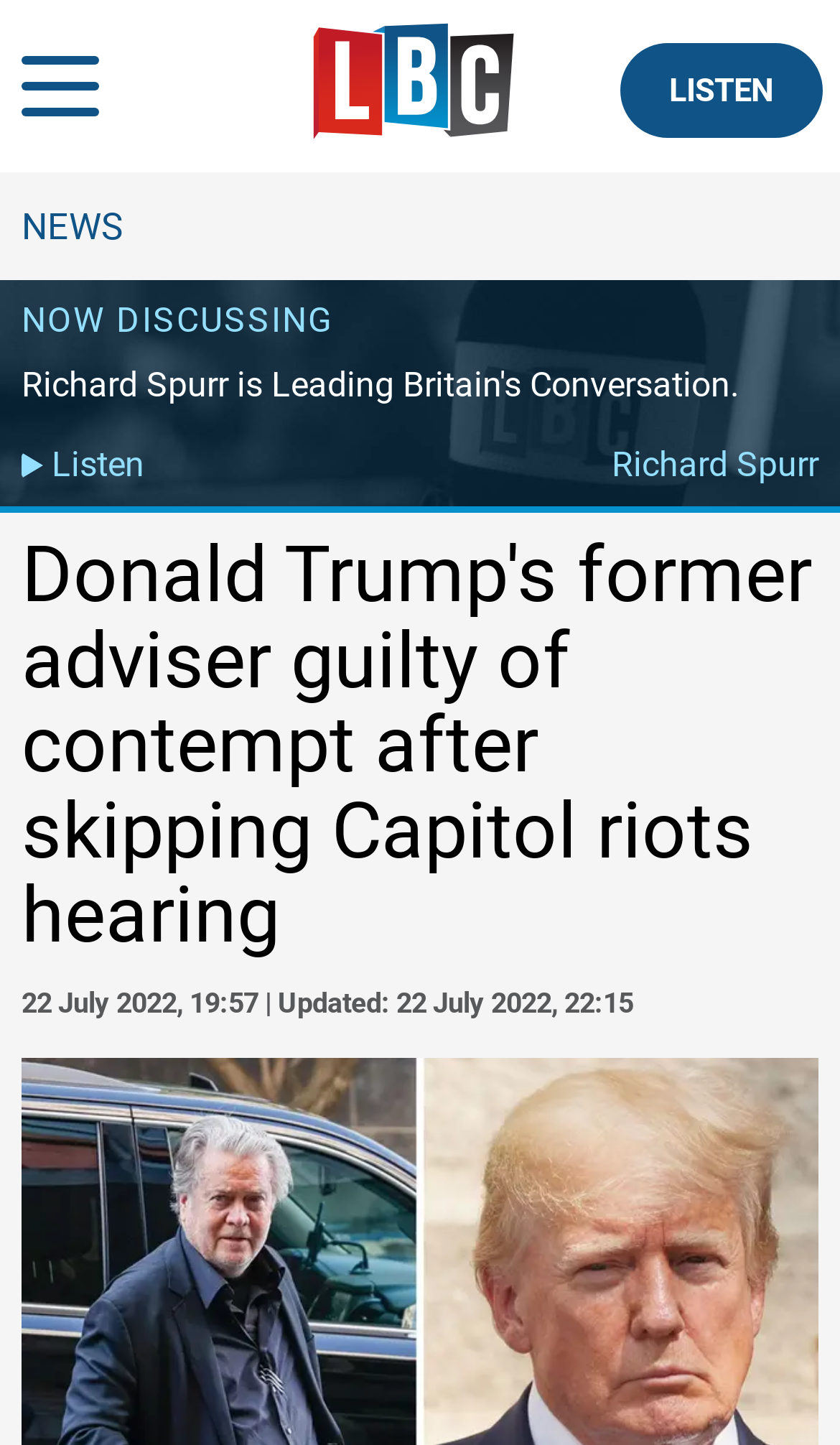Using the information shown in the image, answer the question with as much detail as possible: What is the contact method provided at the top of the webpage?

I found the contact method by looking at the top of the webpage, where I saw the static text '0345 60 60 973'.